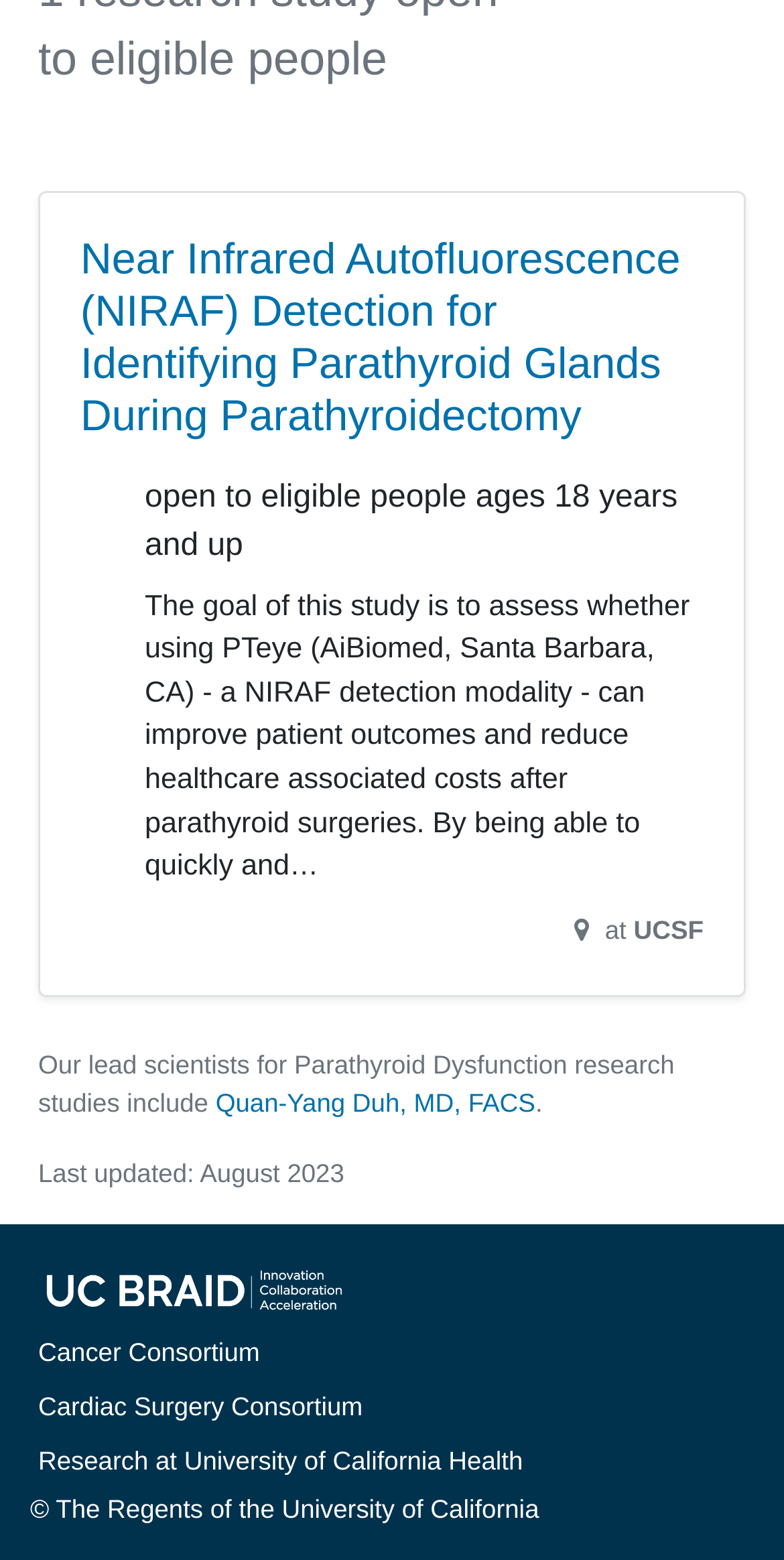Identify the bounding box for the UI element specified in this description: "parent_node: Cancer Consortium". The coordinates must be four float numbers between 0 and 1, formatted as [left, top, right, bottom].

[0.038, 0.806, 0.962, 0.849]